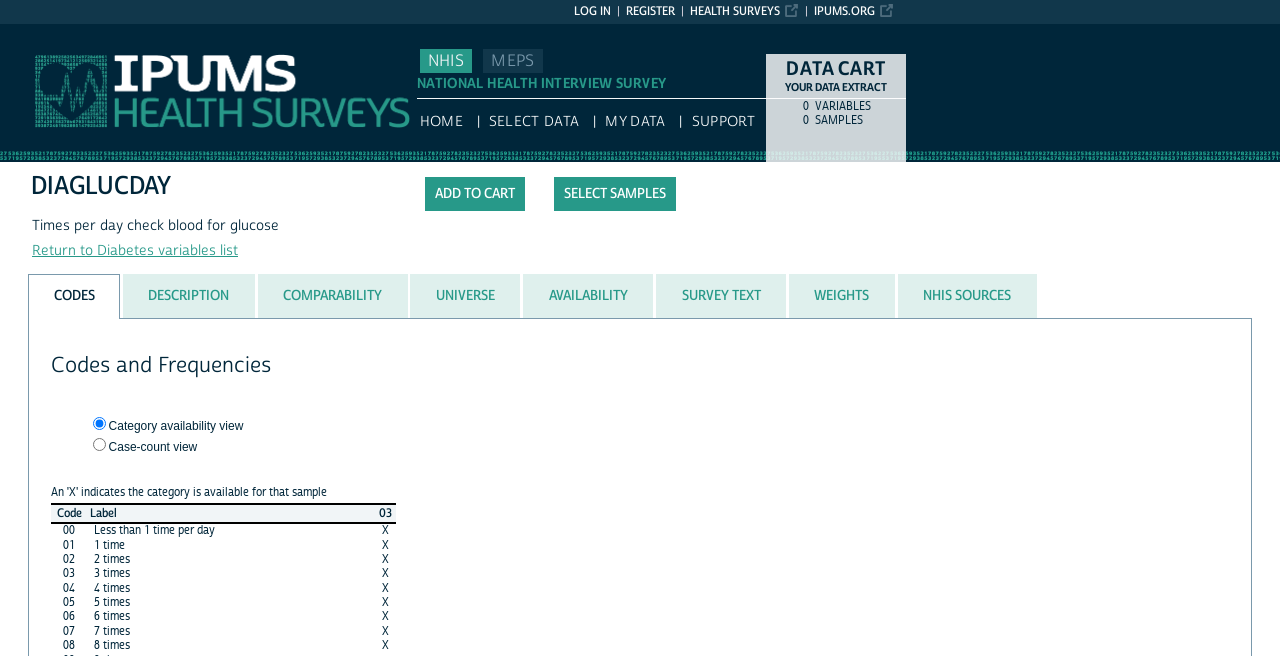What is the name of the survey?
Refer to the image and provide a one-word or short phrase answer.

NATIONAL HEALTH INTERVIEW SURVEY